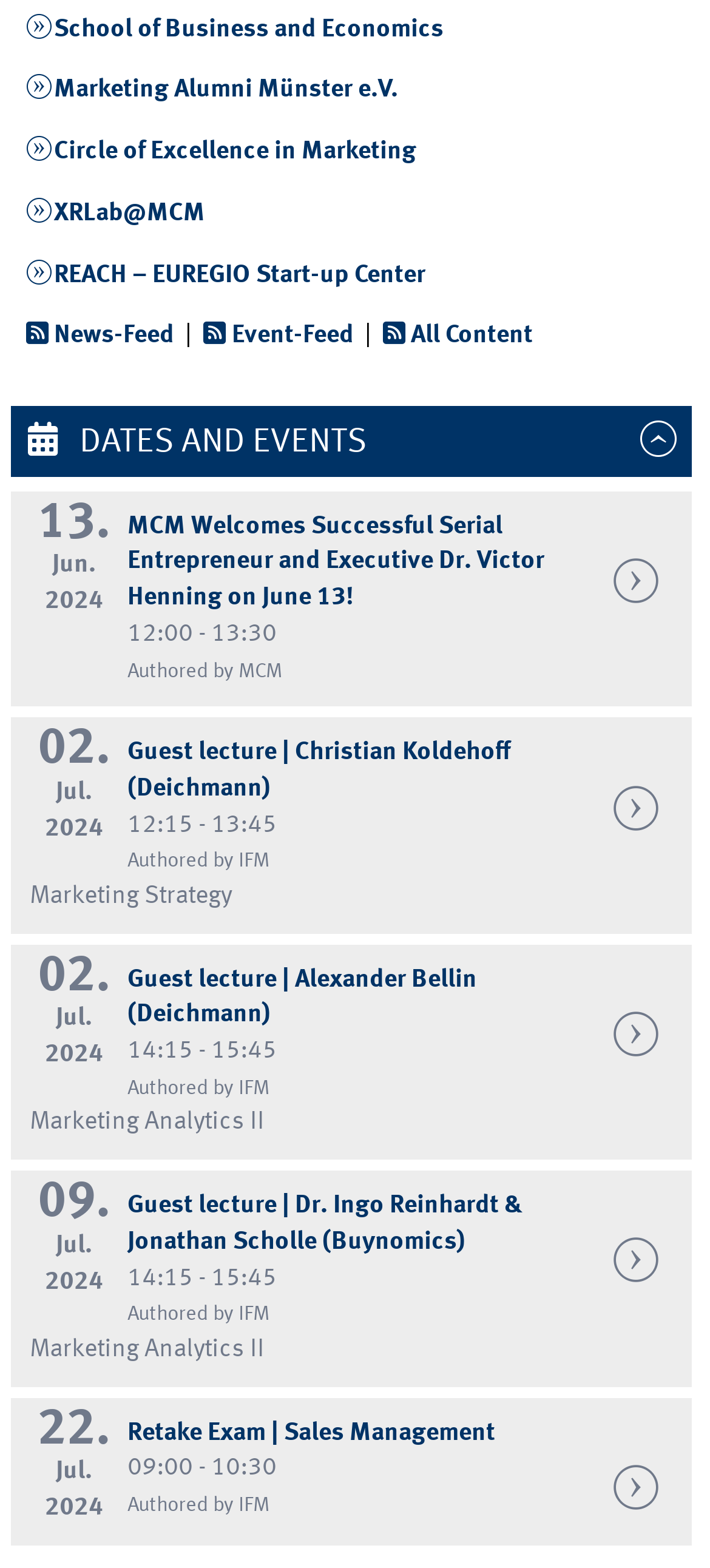Using the format (top-left x, top-left y, bottom-right x, bottom-right y), provide the bounding box coordinates for the described UI element. All values should be floating point numbers between 0 and 1: All Content

[0.539, 0.206, 0.751, 0.222]